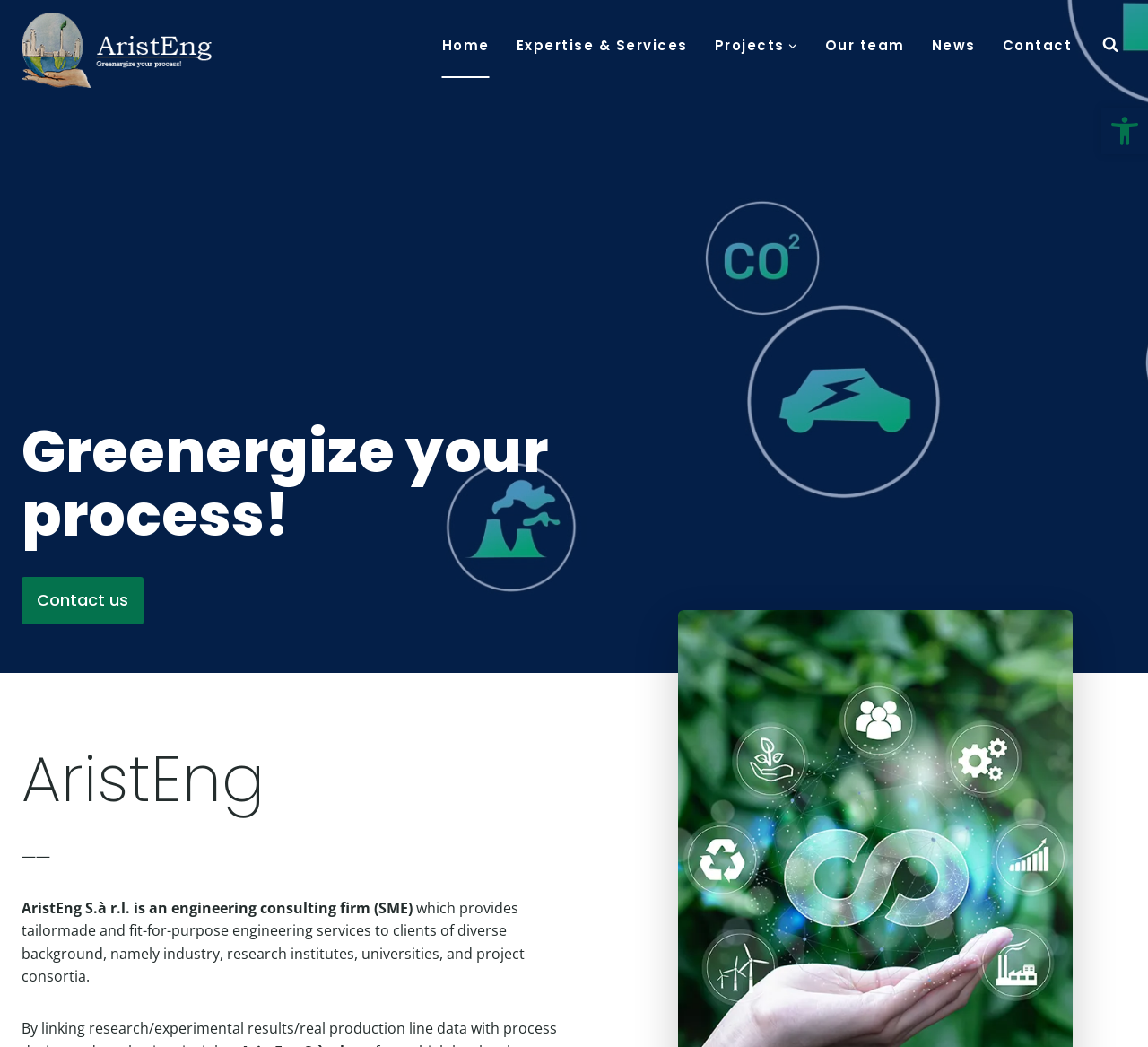Determine the bounding box coordinates of the element's region needed to click to follow the instruction: "Open accessibility tools". Provide these coordinates as four float numbers between 0 and 1, formatted as [left, top, right, bottom].

[0.959, 0.103, 1.0, 0.147]